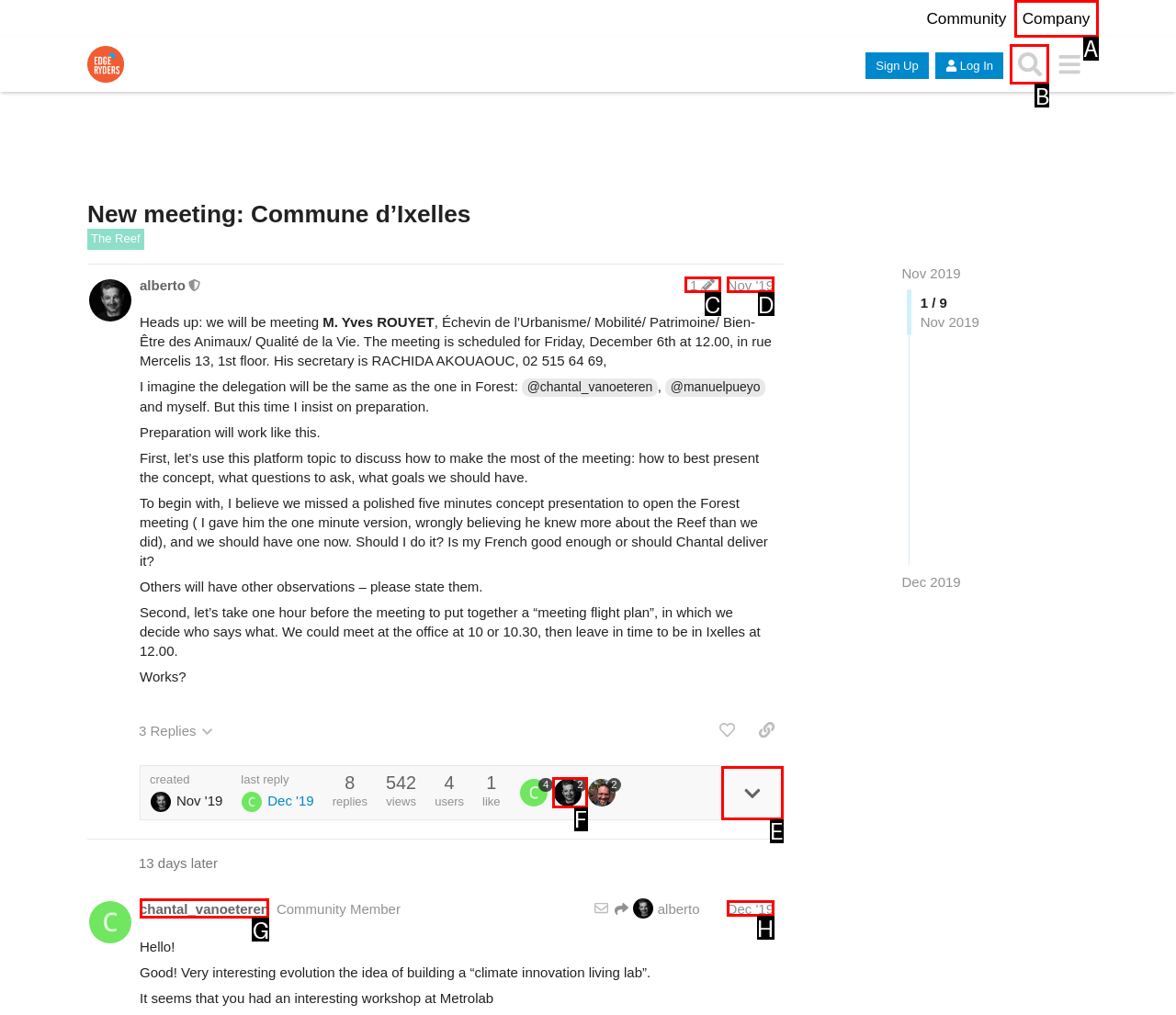Pick the HTML element that should be clicked to execute the task: Search for something
Respond with the letter corresponding to the correct choice.

B